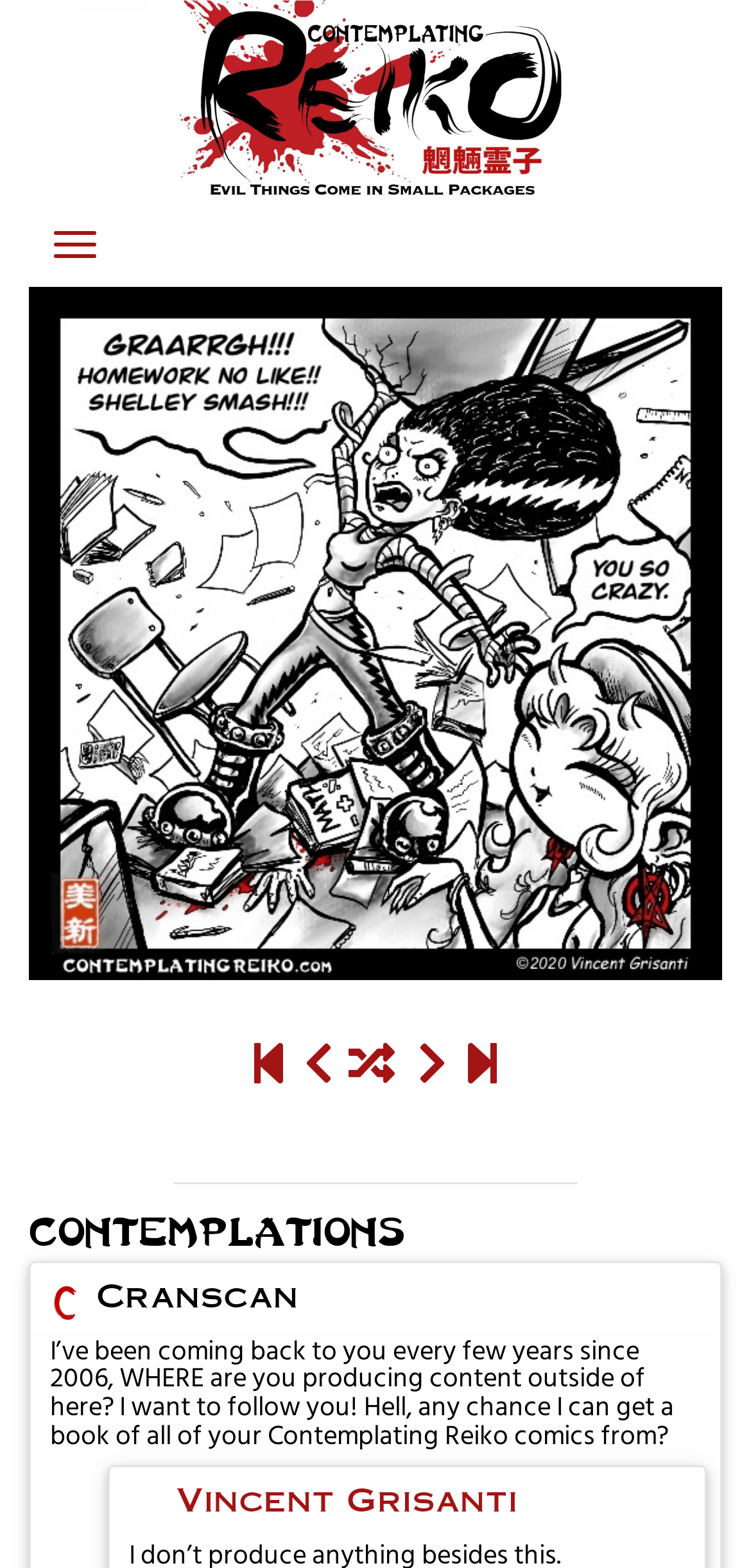Find the bounding box coordinates for the area that should be clicked to accomplish the instruction: "Toggle navigation".

[0.041, 0.137, 0.159, 0.174]